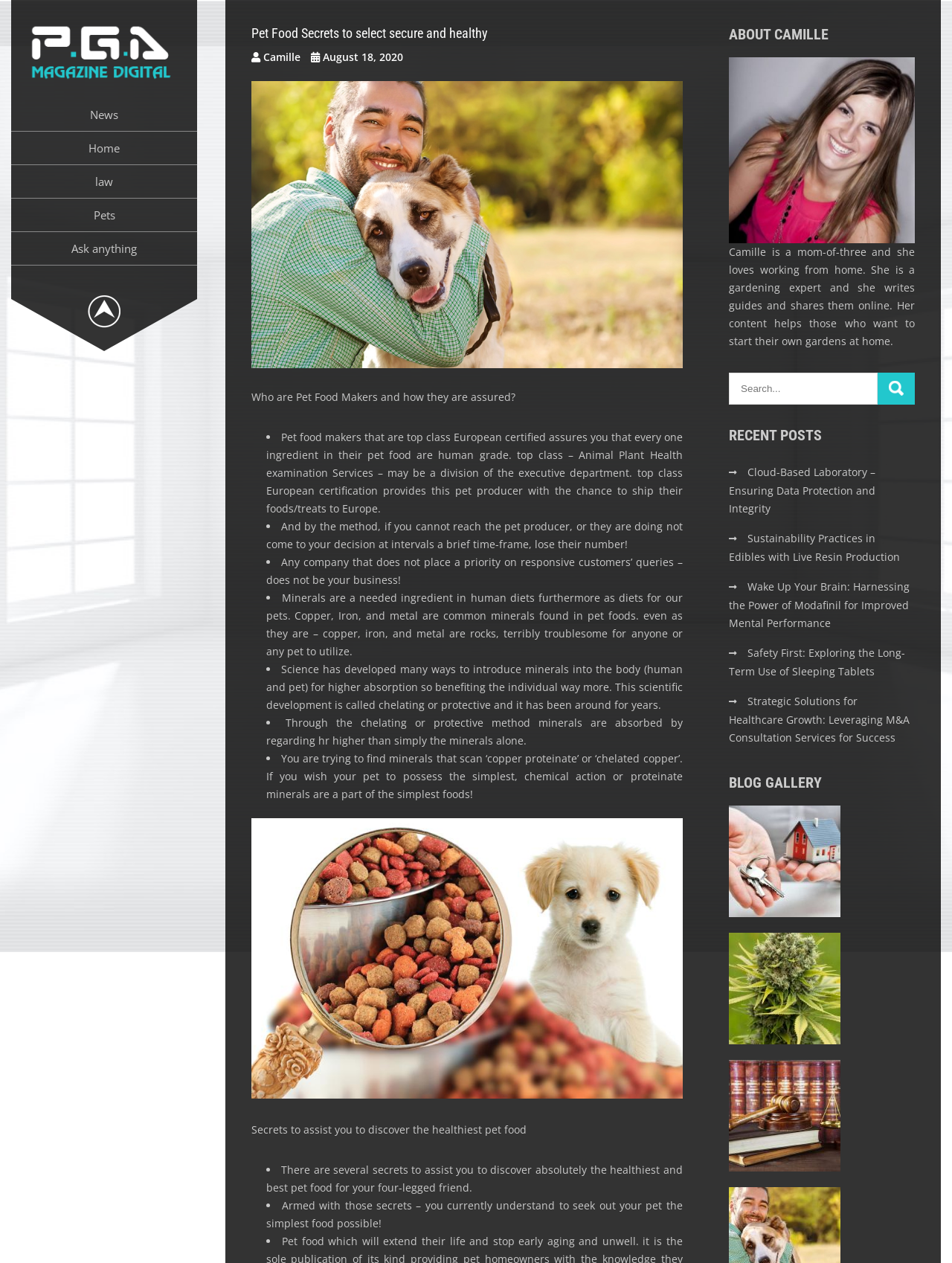Please predict the bounding box coordinates of the element's region where a click is necessary to complete the following instruction: "Read 'Pet Food Secrets to select secure and healthy'". The coordinates should be represented by four float numbers between 0 and 1, i.e., [left, top, right, bottom].

[0.264, 0.021, 0.717, 0.032]